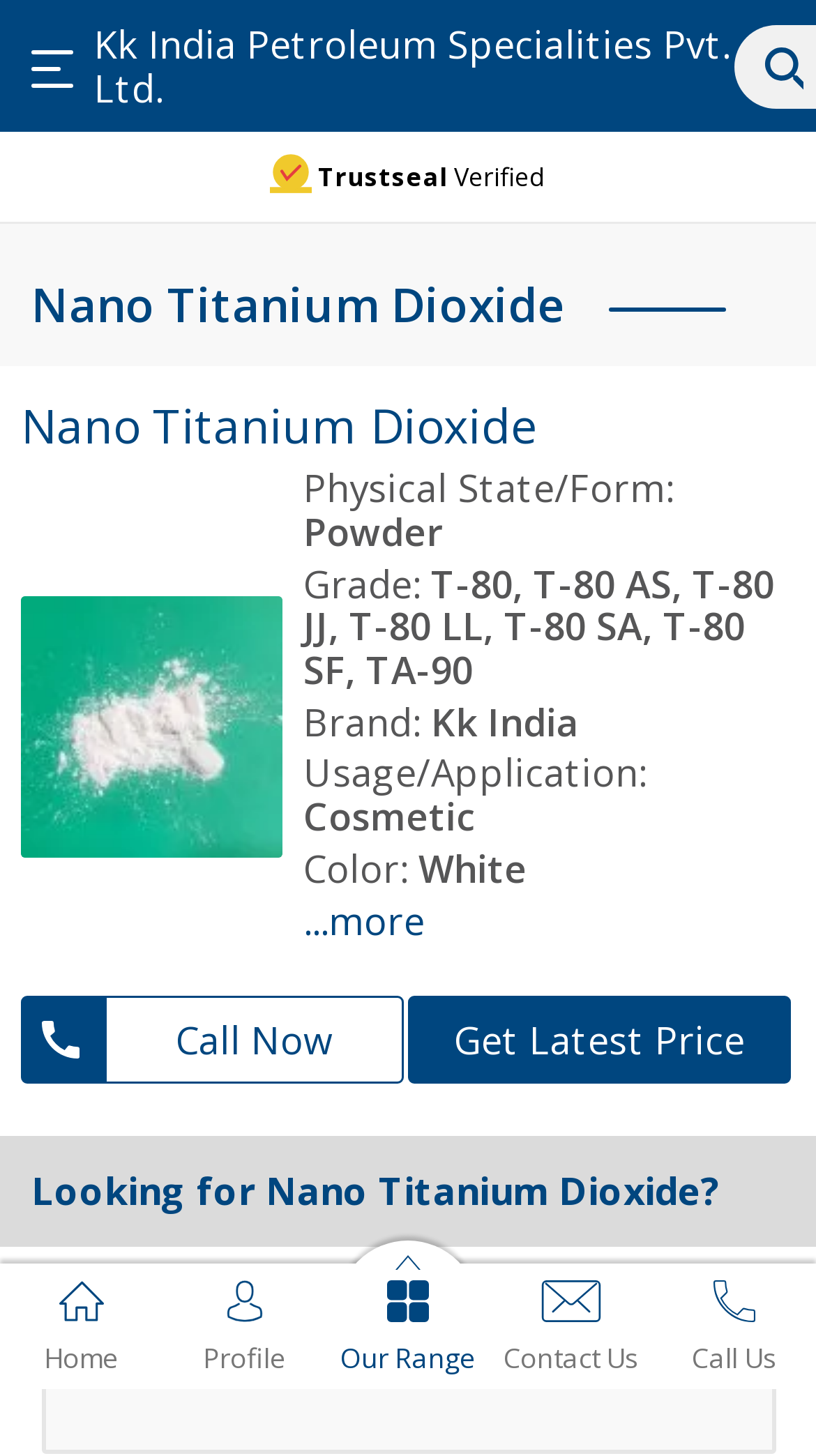Please provide a comprehensive answer to the question below using the information from the image: What is the name of the company exporting Nano Titanium Dioxide?

The company name is mentioned in the link at the top of the webpage, which says 'Kk India Petroleum Specialities Pvt. Ltd.'.